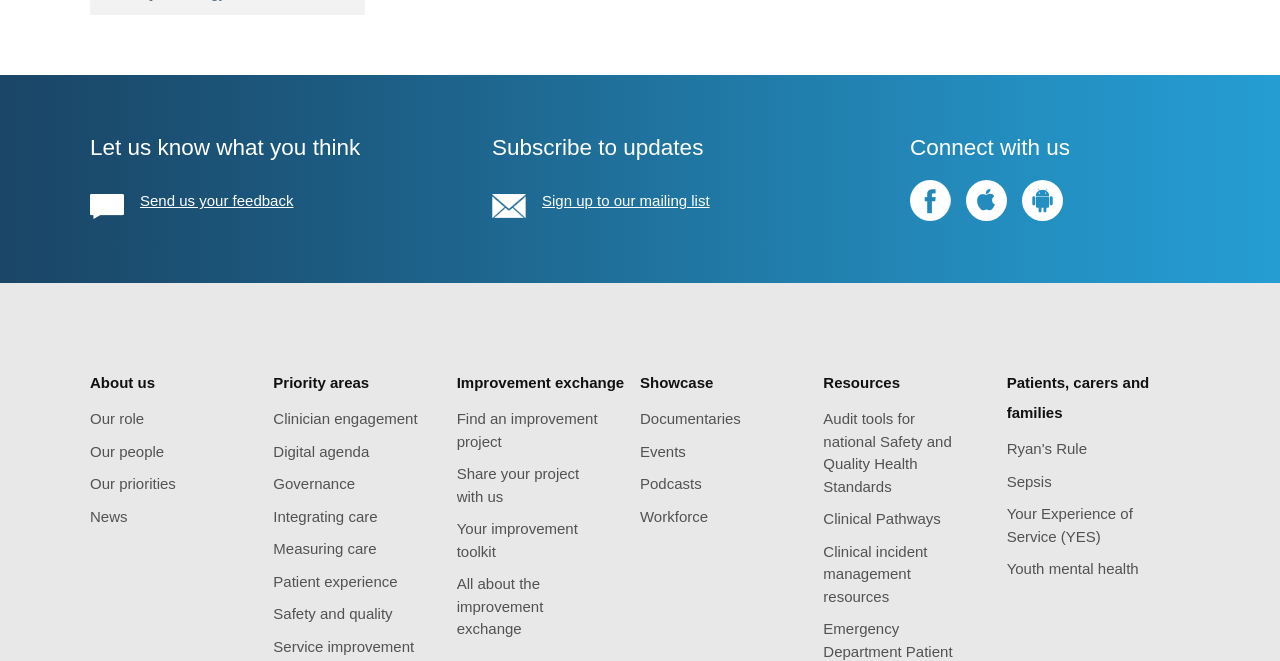Point out the bounding box coordinates of the section to click in order to follow this instruction: "Explore improvement projects".

[0.357, 0.618, 0.473, 0.686]